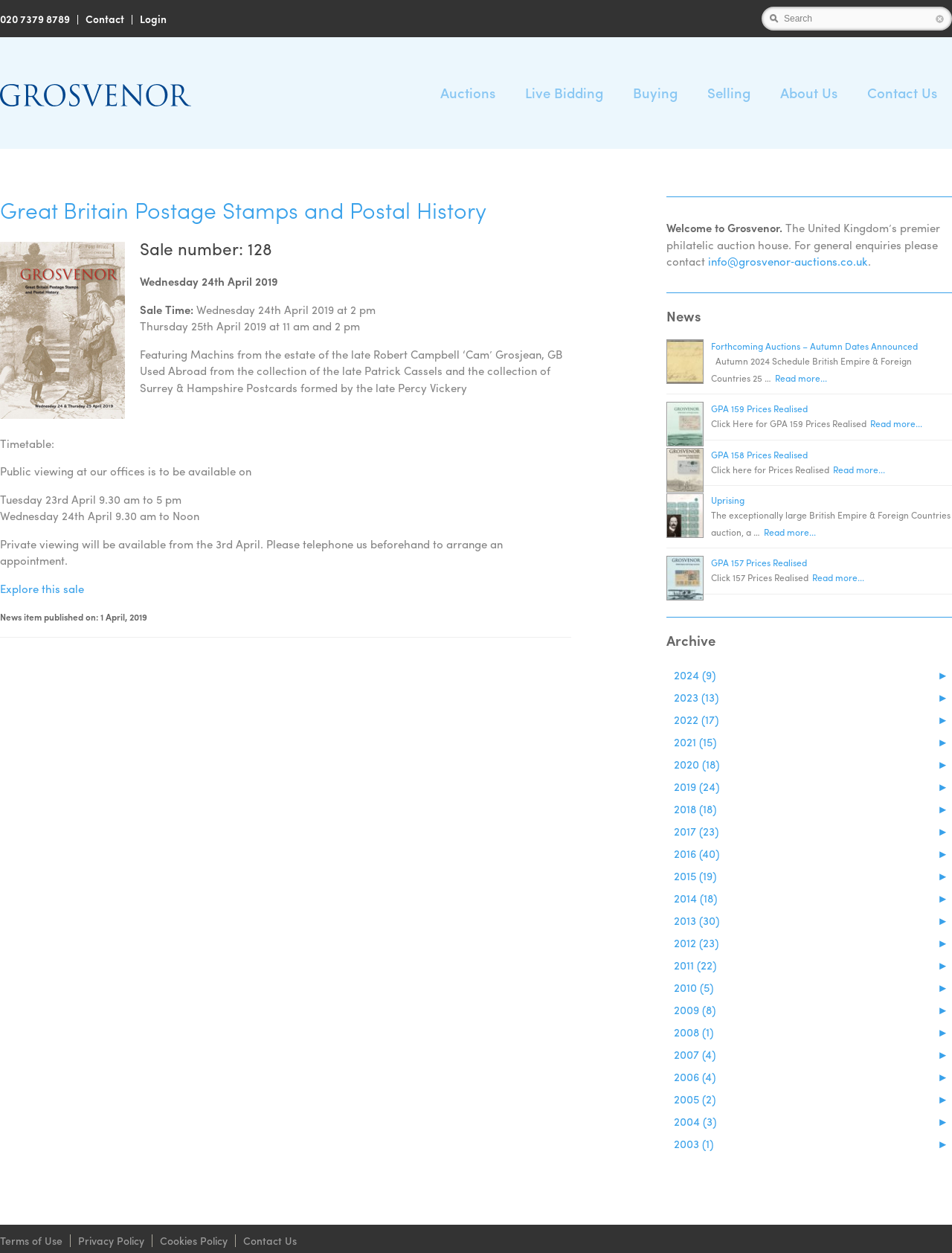Locate the bounding box coordinates of the element you need to click to accomplish the task described by this instruction: "Login to your account".

[0.147, 0.009, 0.175, 0.021]